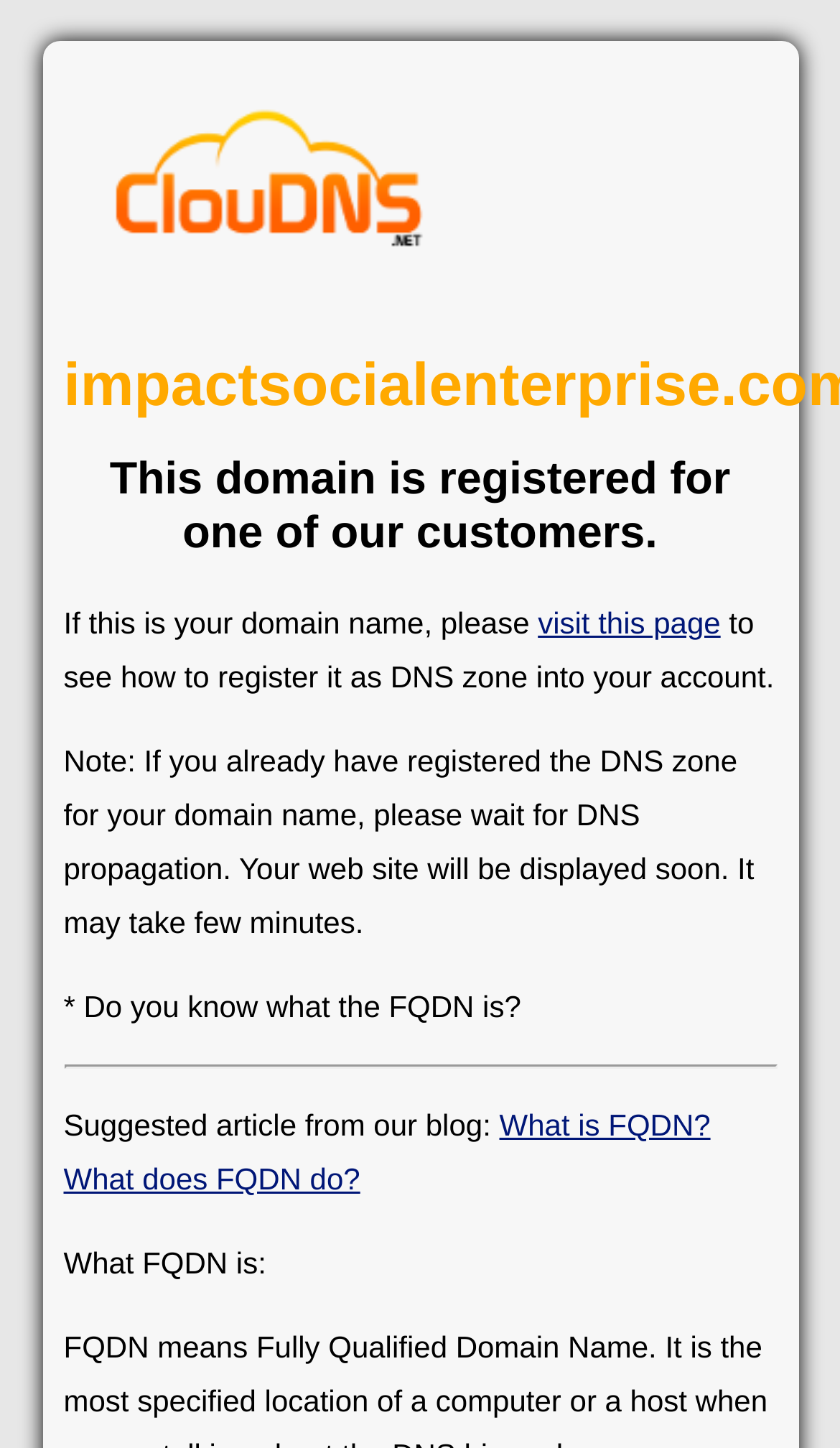What is the purpose of visiting this page?
Can you provide an in-depth and detailed response to the question?

The answer can be found in the link element which states 'visit this page' and is followed by the text 'to see how to register it as DNS zone into your account.'